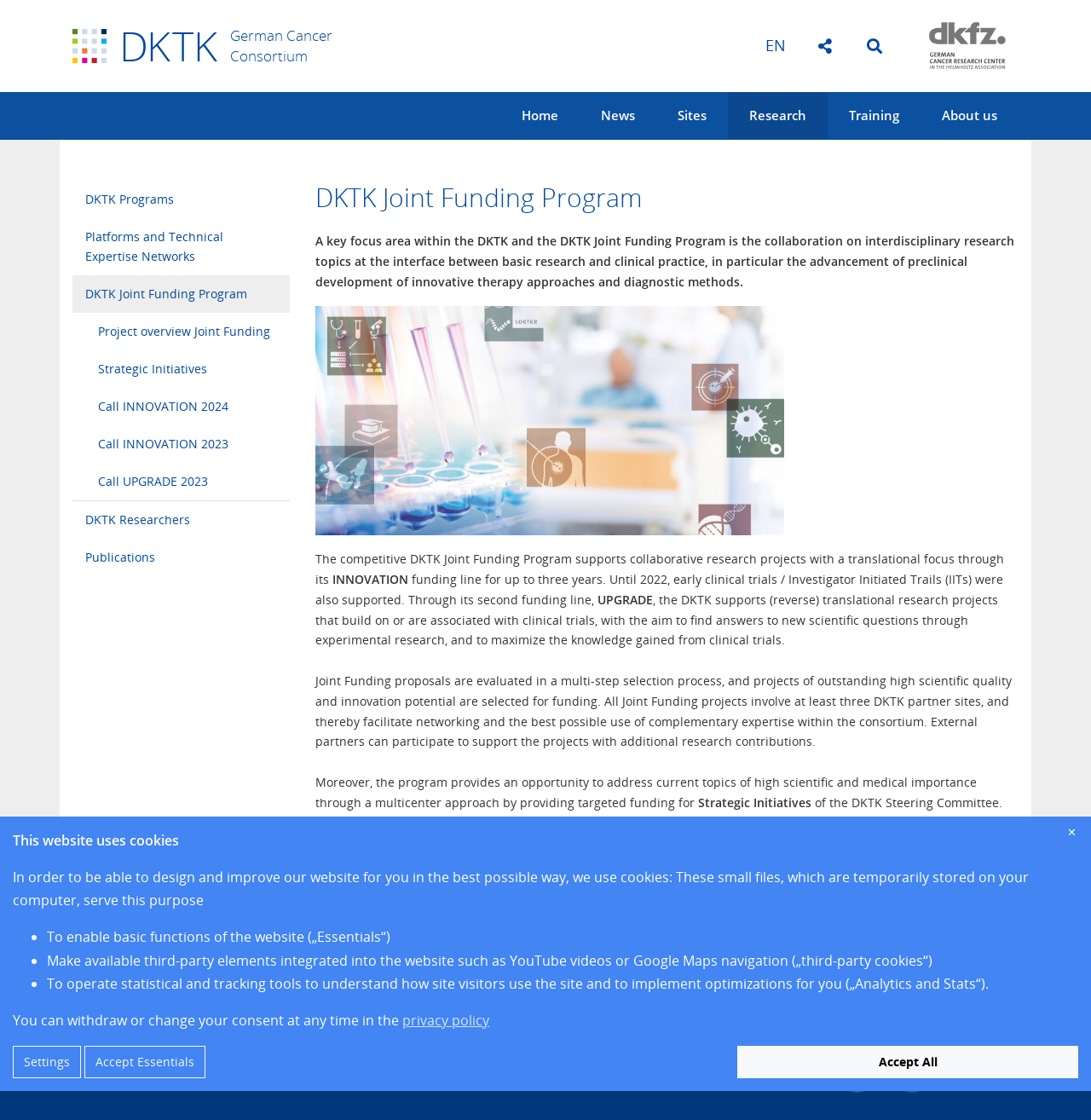Can you find the bounding box coordinates for the element that needs to be clicked to execute this instruction: "Read the news"? The coordinates should be given as four float numbers between 0 and 1, i.e., [left, top, right, bottom].

[0.531, 0.082, 0.602, 0.124]